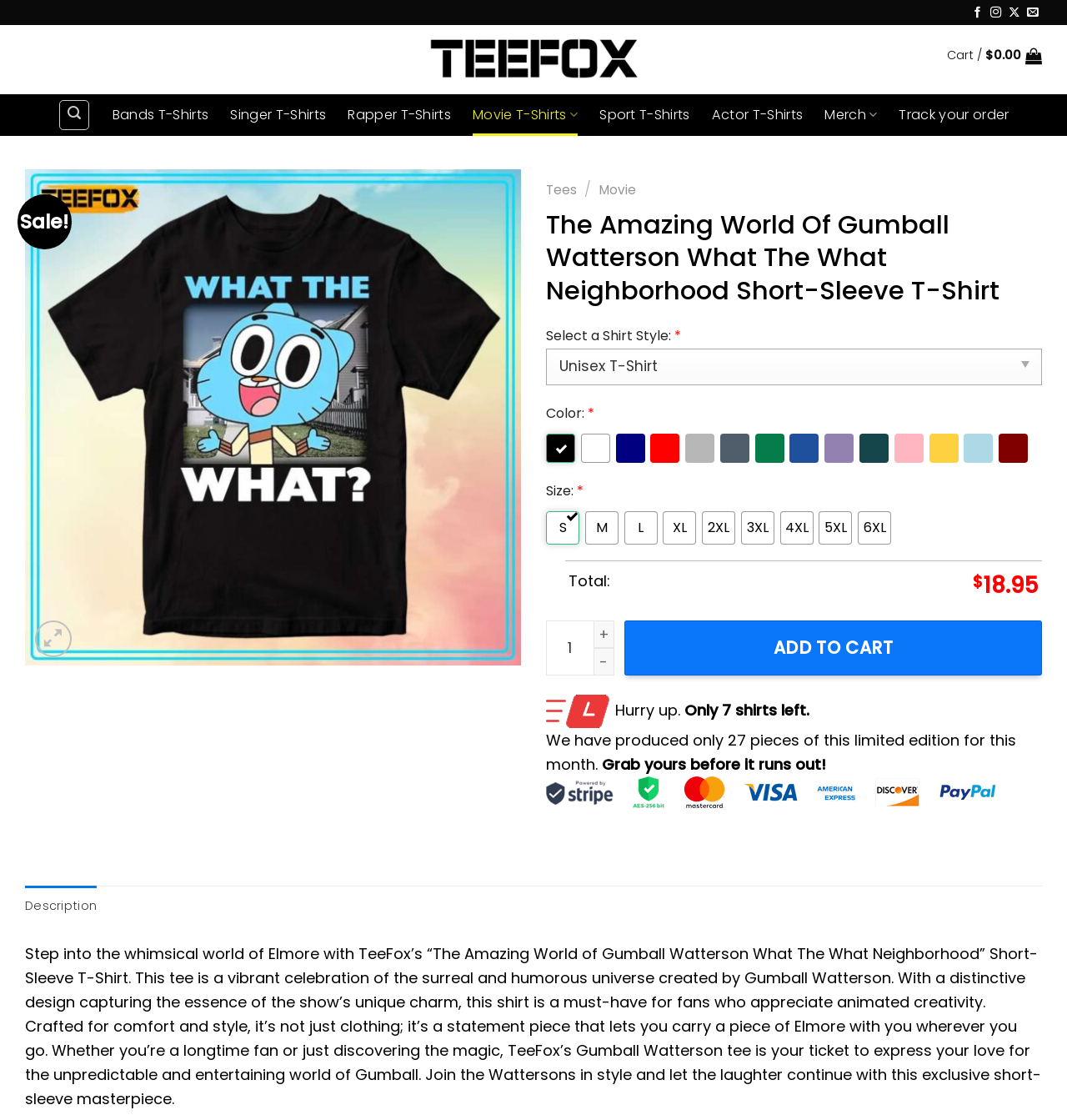What is the default selected size? Using the information from the screenshot, answer with a single word or phrase.

S